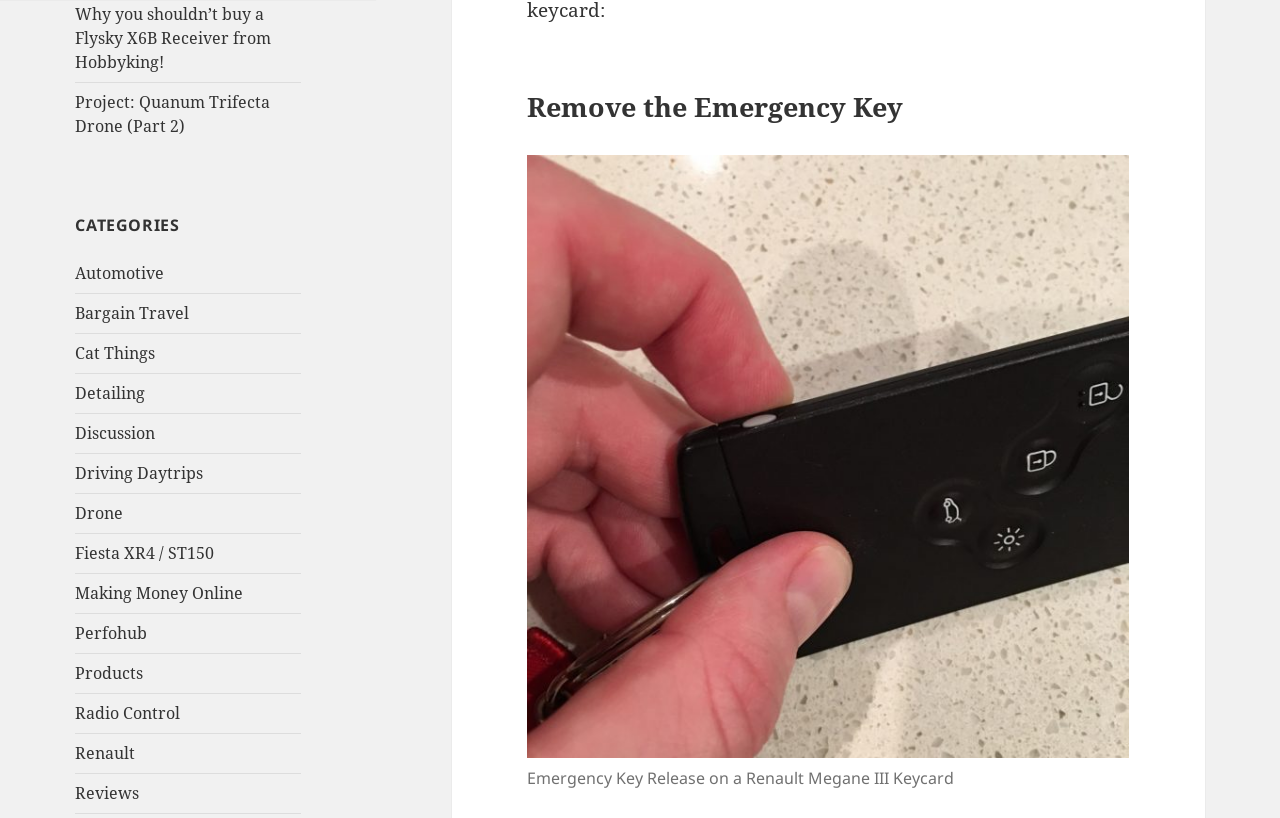Reply to the question below using a single word or brief phrase:
What is the object shown in the figure described by the caption 'Emergency Key Release on a Renault Megane III Keycard'?

Keycard